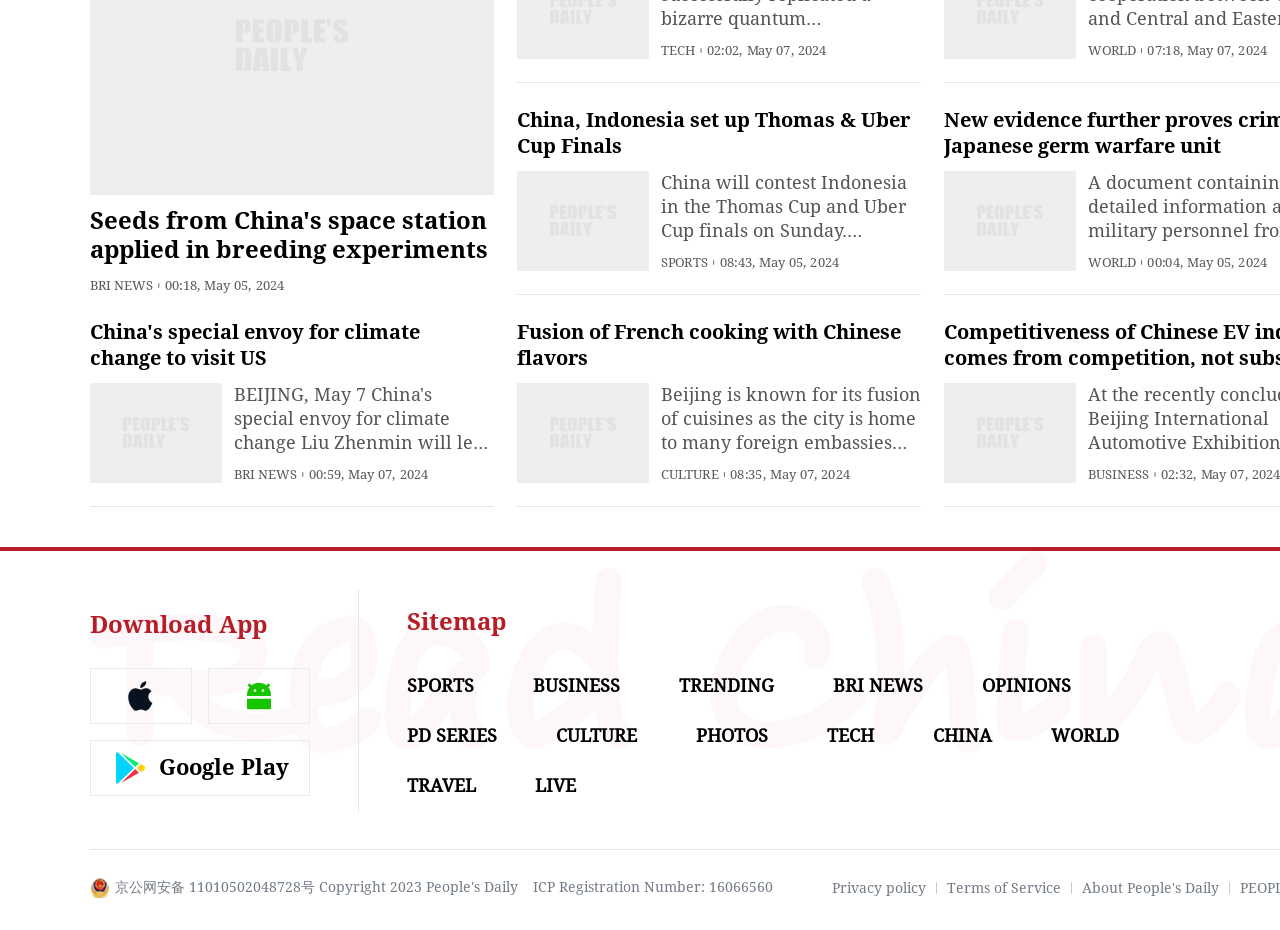What is the name of the app that can be downloaded?
Using the visual information from the image, give a one-word or short-phrase answer.

People's Daily English language App